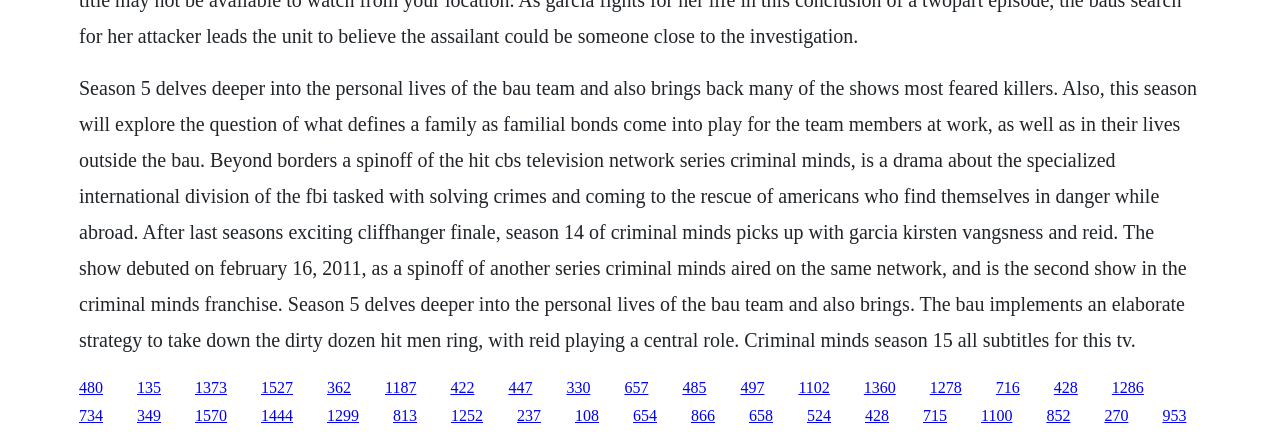Respond to the following question using a concise word or phrase: 
How many links are present on the webpage?

40